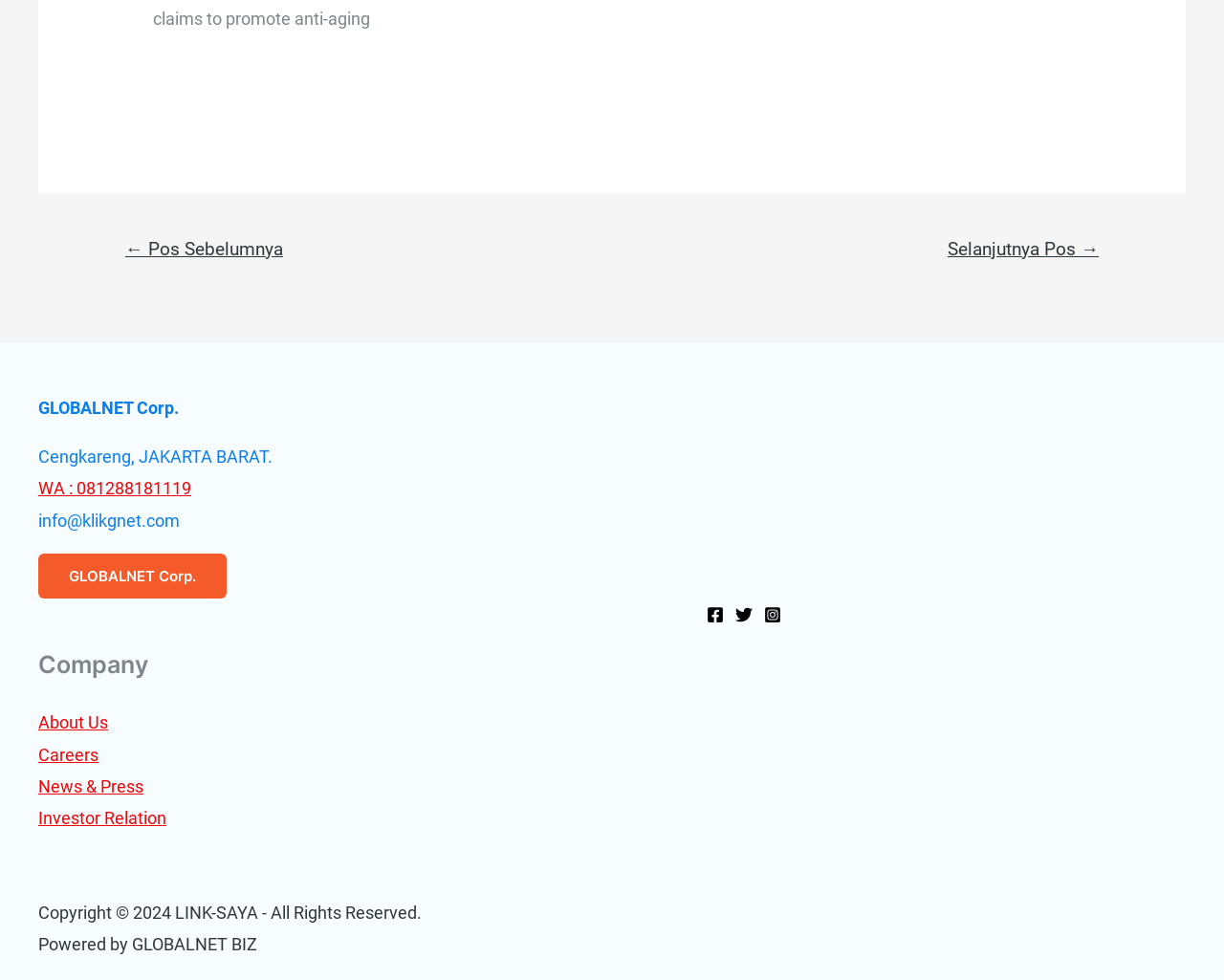Please answer the following question using a single word or phrase: 
What is the contact email address mentioned in the footer?

info@klikgnet.com